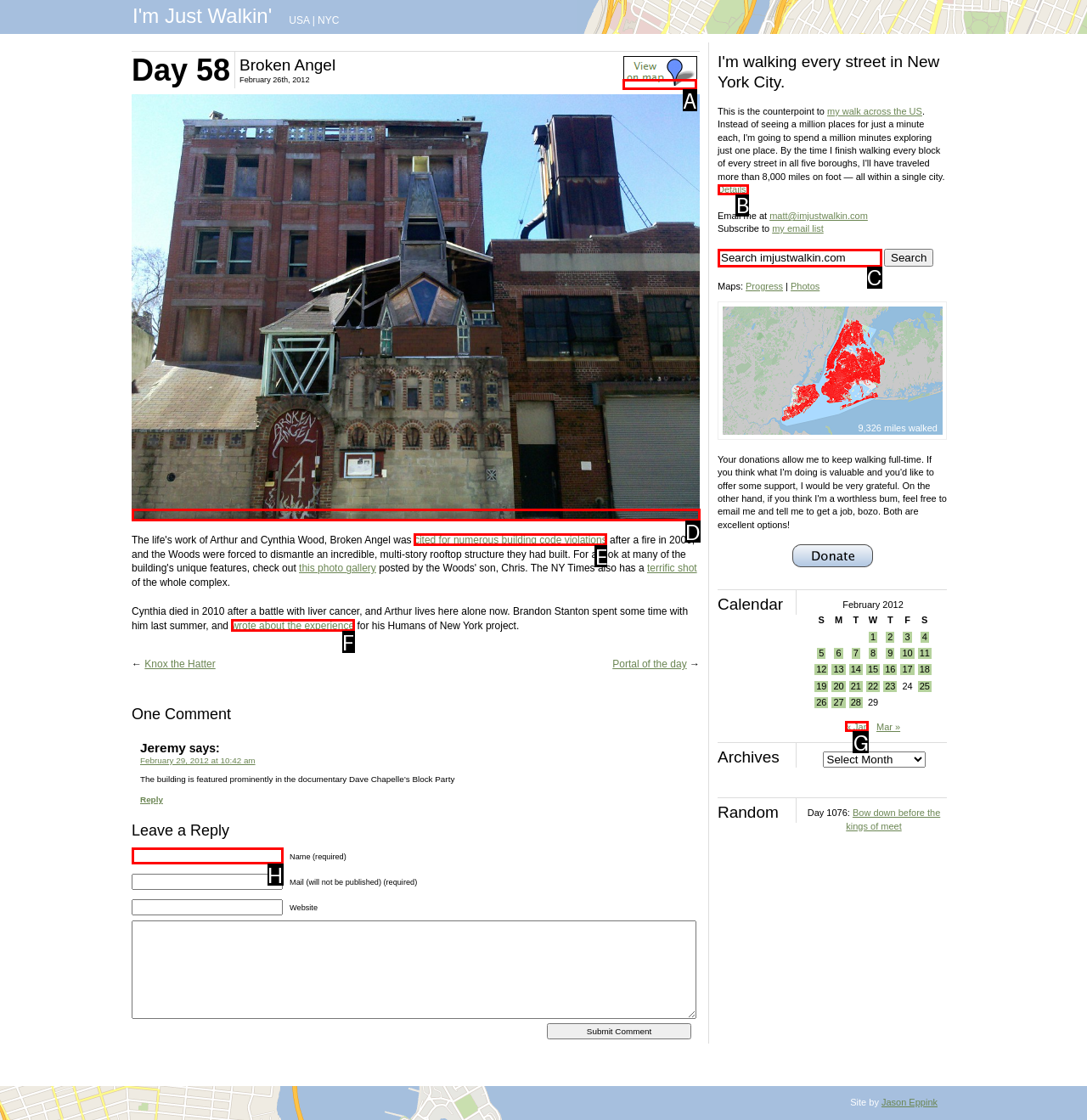Find the correct option to complete this instruction: Click on the link to see where this photo/video was taken. Reply with the corresponding letter.

A